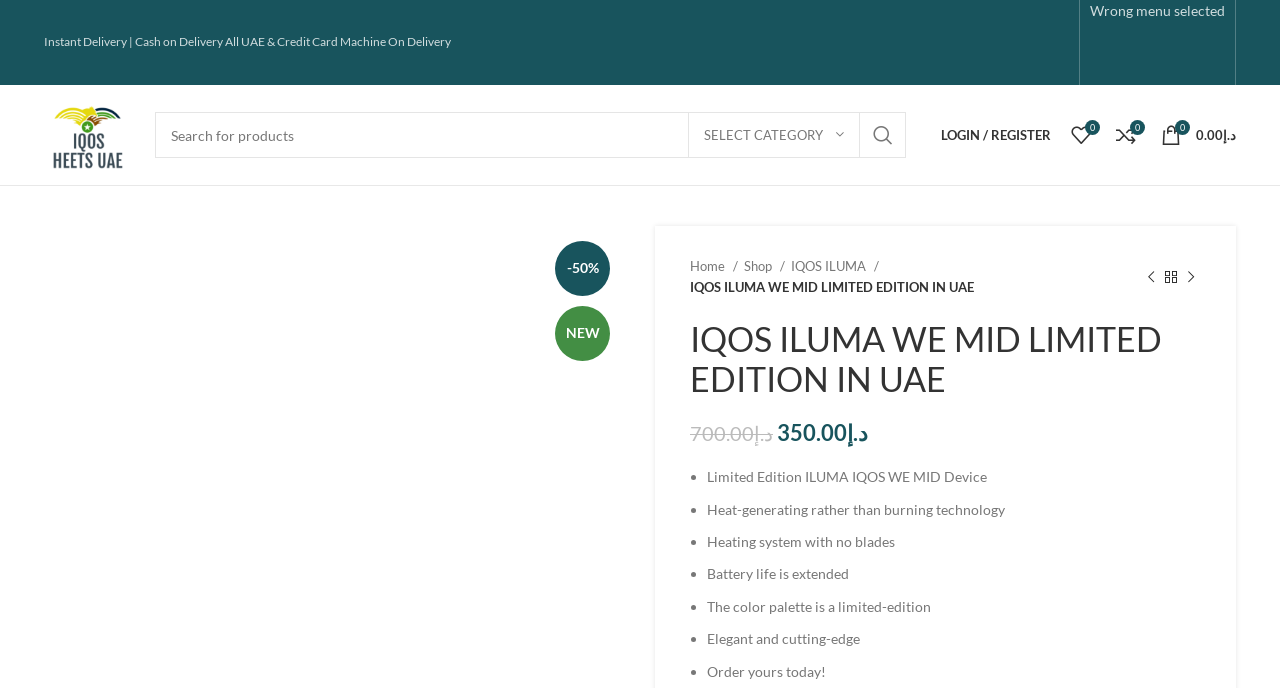Based on what you see in the screenshot, provide a thorough answer to this question: What is the benefit of the heating system in the IQOS ILUMA WE MID LIMITED EDITION?

I found the benefit of the heating system in the IQOS ILUMA WE MID LIMITED EDITION by looking at the list of features or specifications of the product. Specifically, I looked at the third bullet point, which mentions 'Heating system with no blades'.